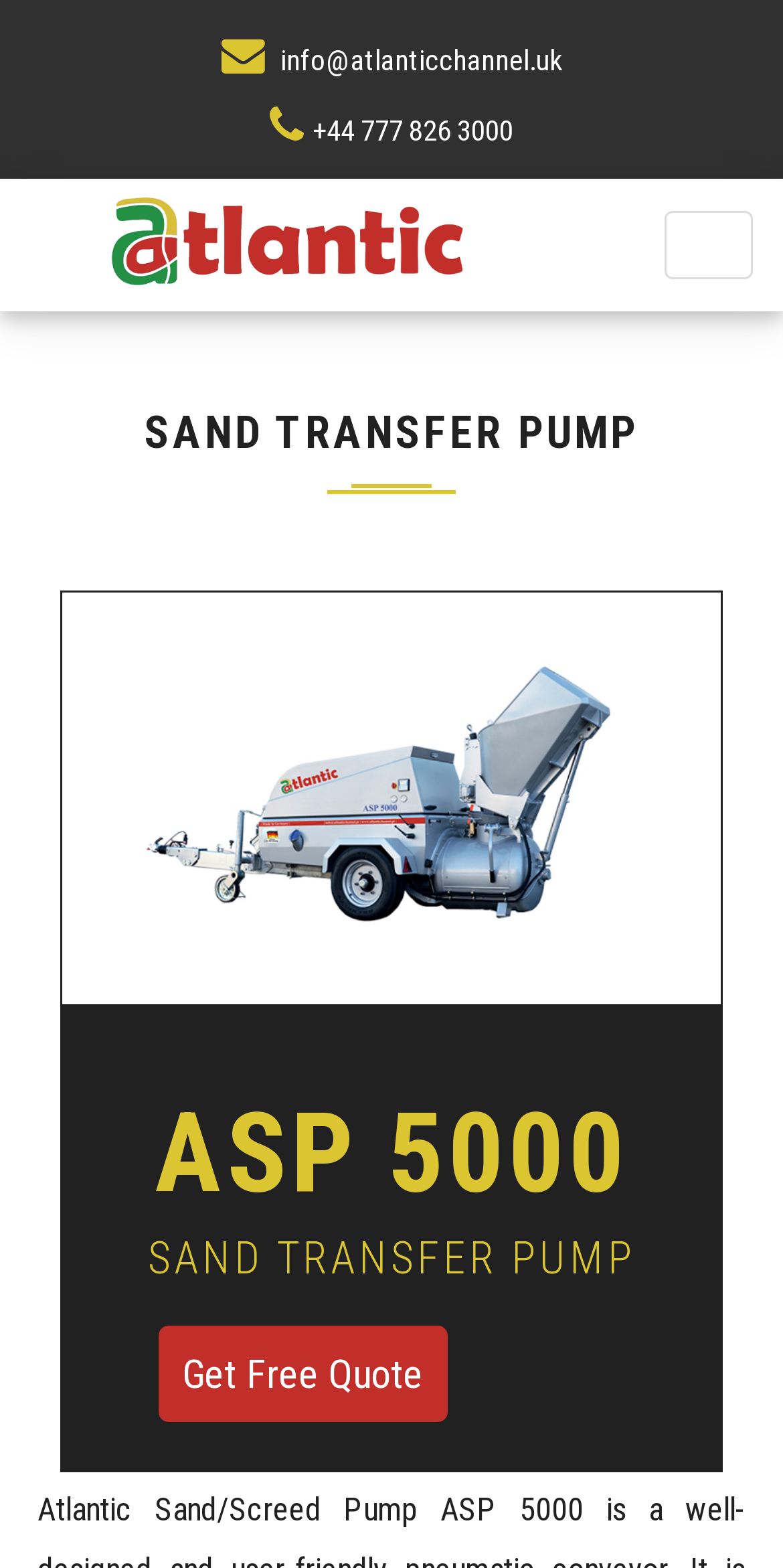Identify the bounding box for the described UI element: "Toggle navigation".

[0.849, 0.134, 0.962, 0.177]